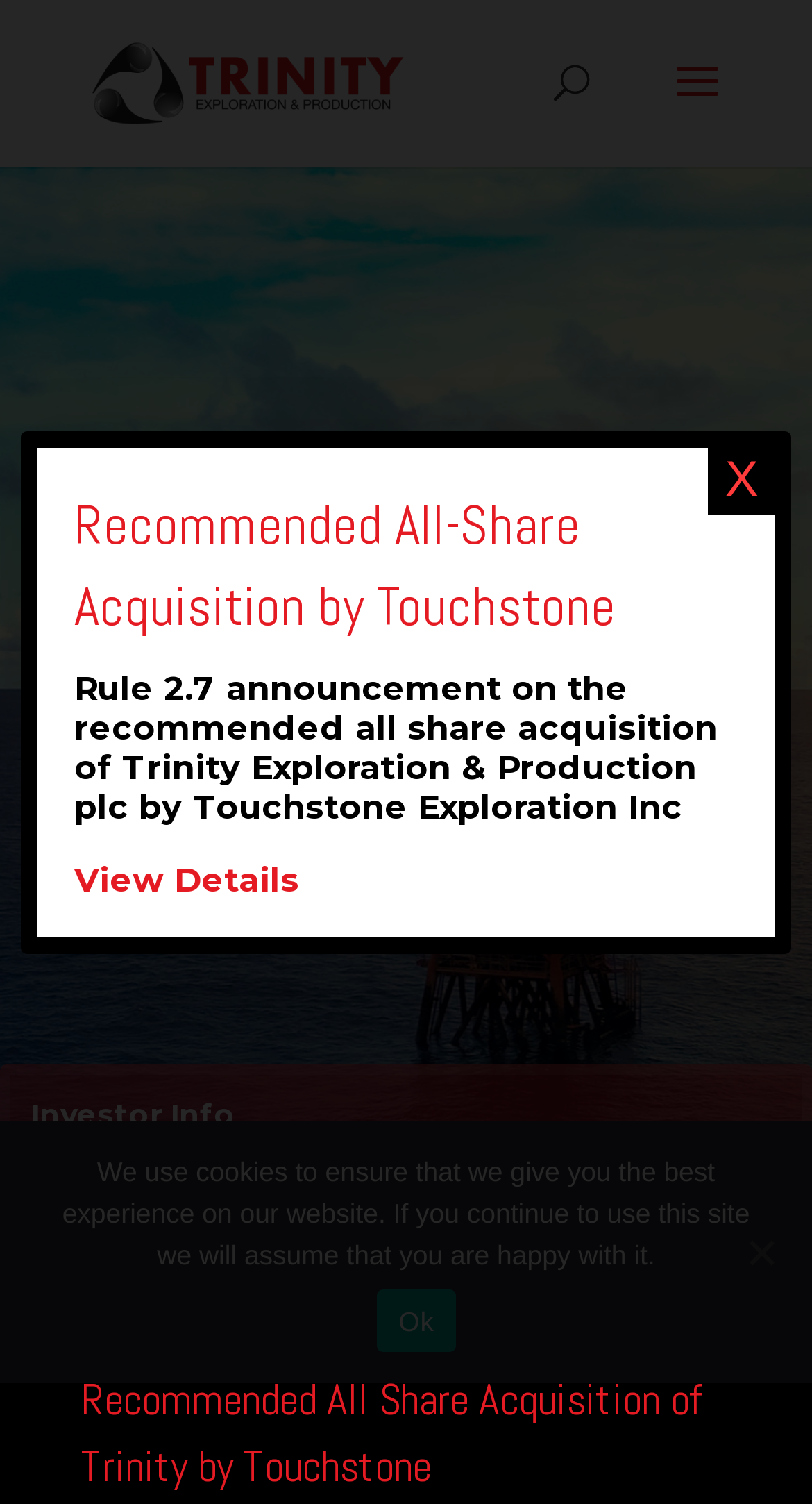Based on the element description alt="Trinity Exploration & Production", identify the bounding box coordinates for the UI element. The coordinates should be in the format (top-left x, top-left y, bottom-right x, bottom-right y) and within the 0 to 1 range.

[0.108, 0.041, 0.503, 0.066]